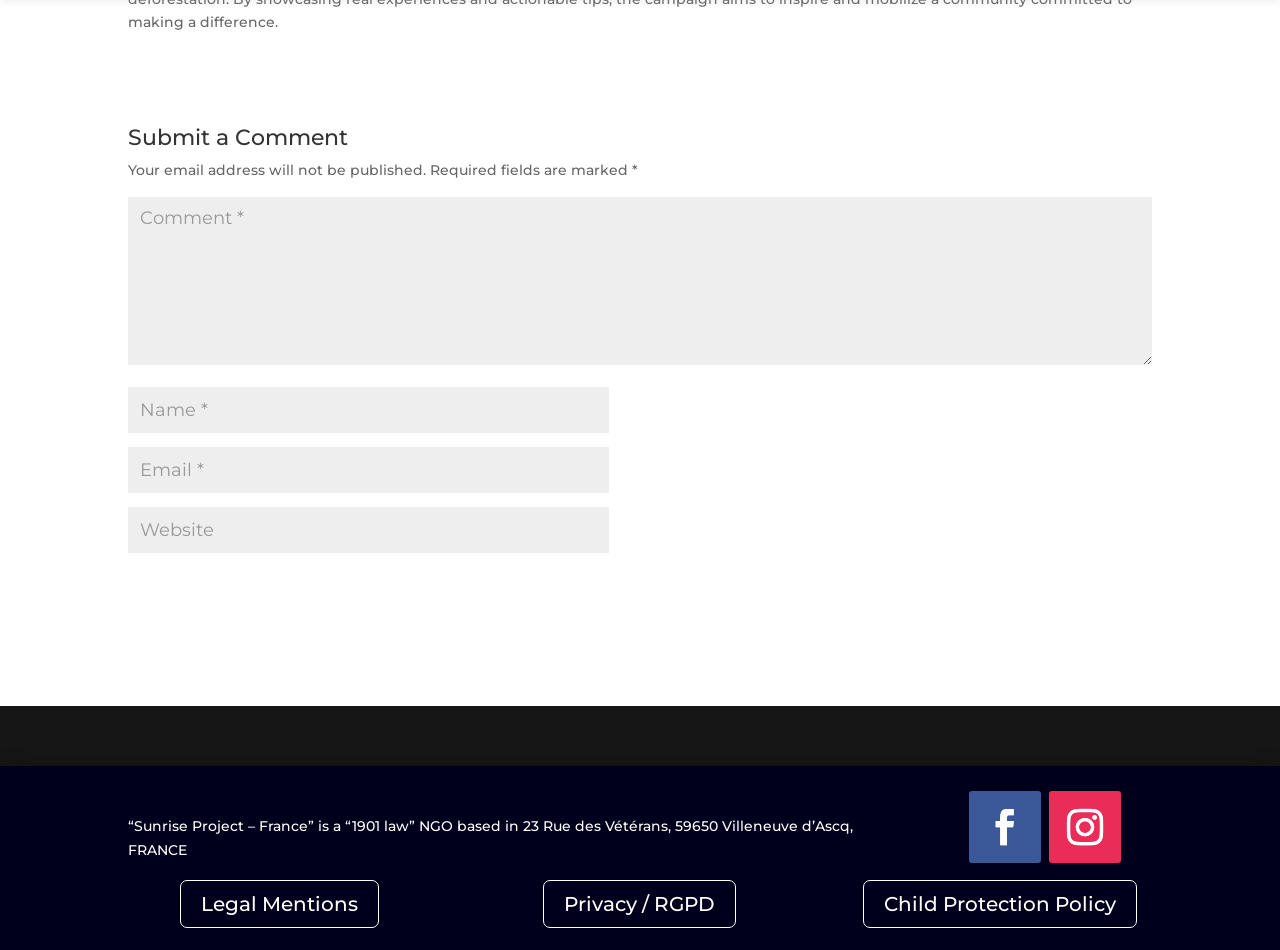What is the organization mentioned on the webpage? Using the information from the screenshot, answer with a single word or phrase.

Sunrise Project – France